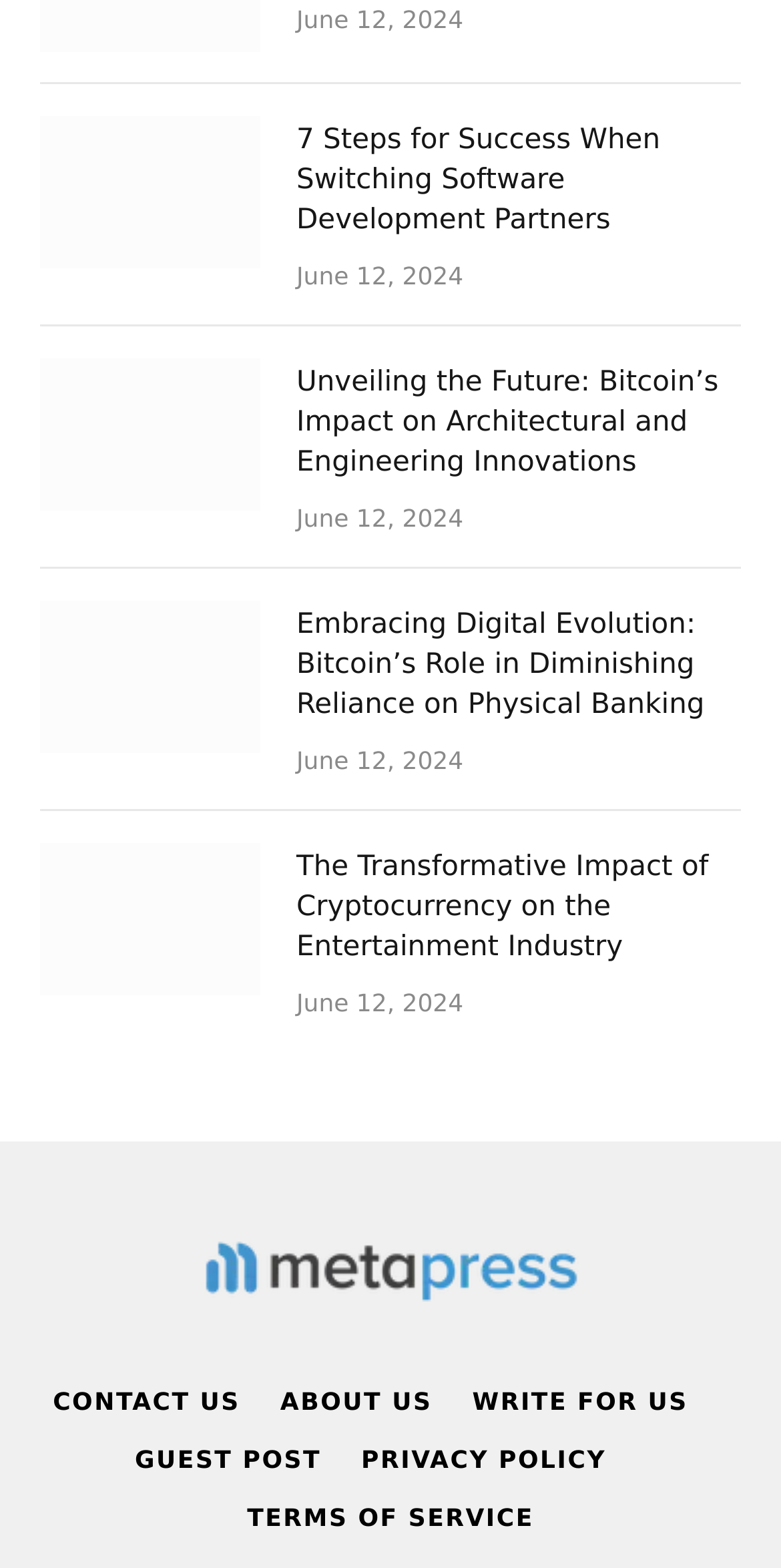Please give the bounding box coordinates of the area that should be clicked to fulfill the following instruction: "Click the link to contact us". The coordinates should be in the format of four float numbers from 0 to 1, i.e., [left, top, right, bottom].

[0.068, 0.885, 0.308, 0.903]